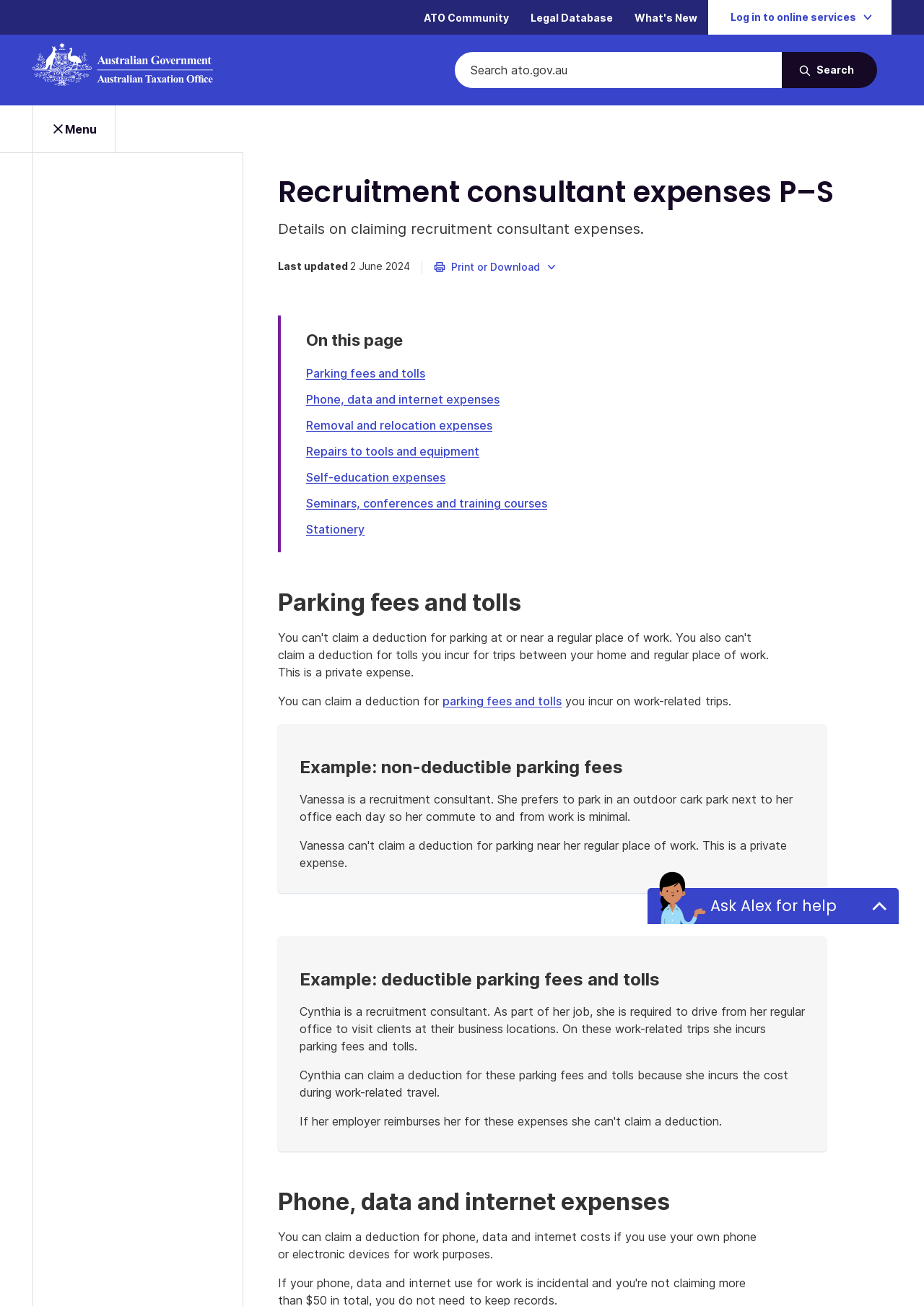Kindly determine the bounding box coordinates for the clickable area to achieve the given instruction: "Search ato.gov.au".

[0.492, 0.04, 0.846, 0.067]